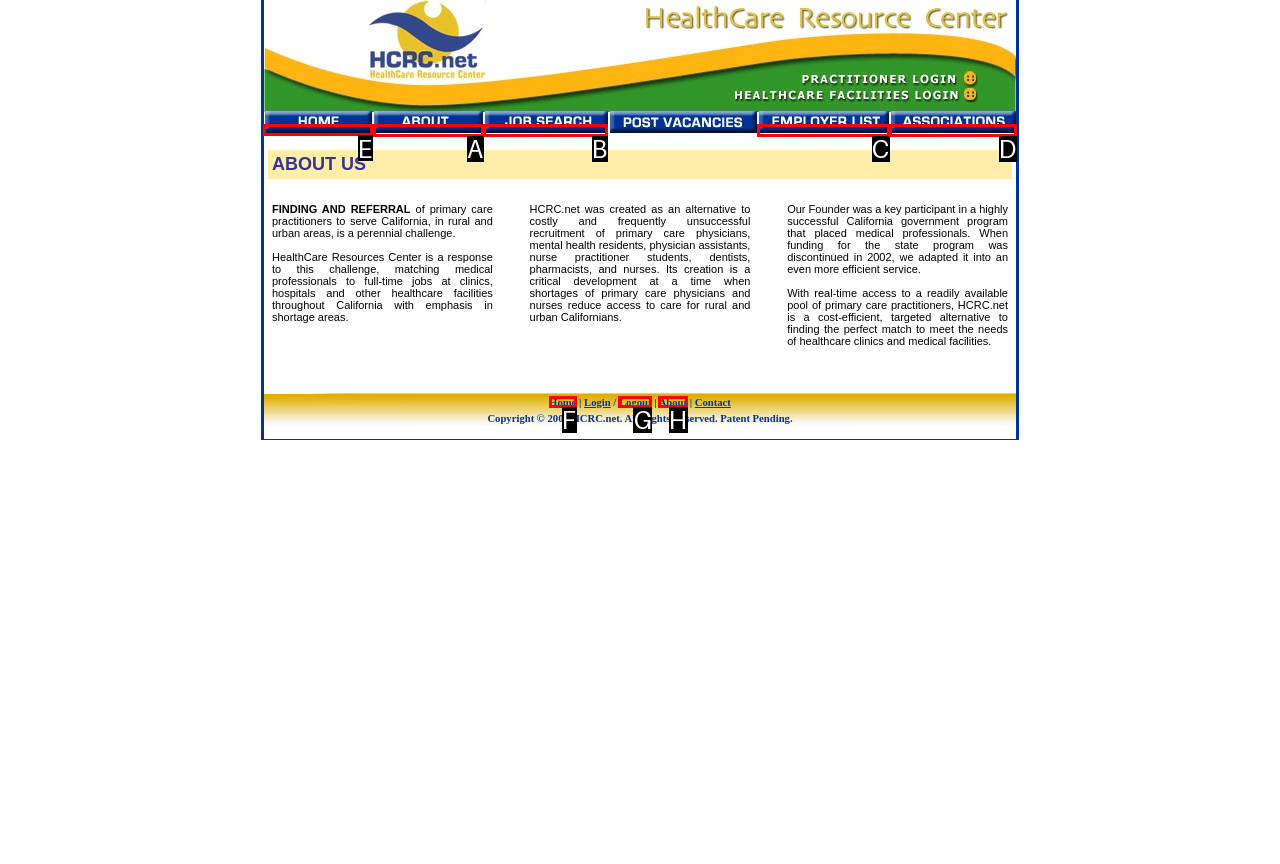To achieve the task: Click the Home link, which HTML element do you need to click?
Respond with the letter of the correct option from the given choices.

E